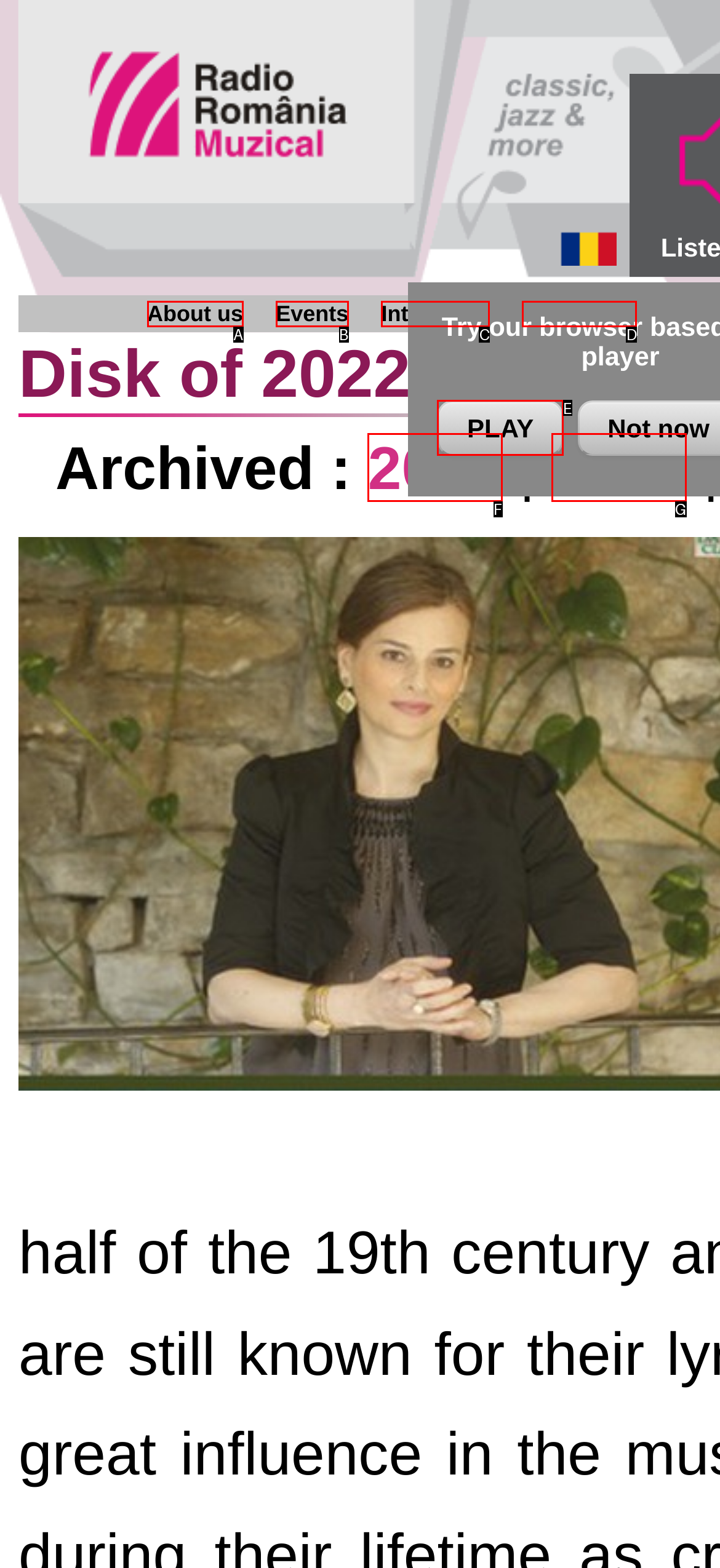From the options presented, which lettered element matches this description: Events
Reply solely with the letter of the matching option.

B